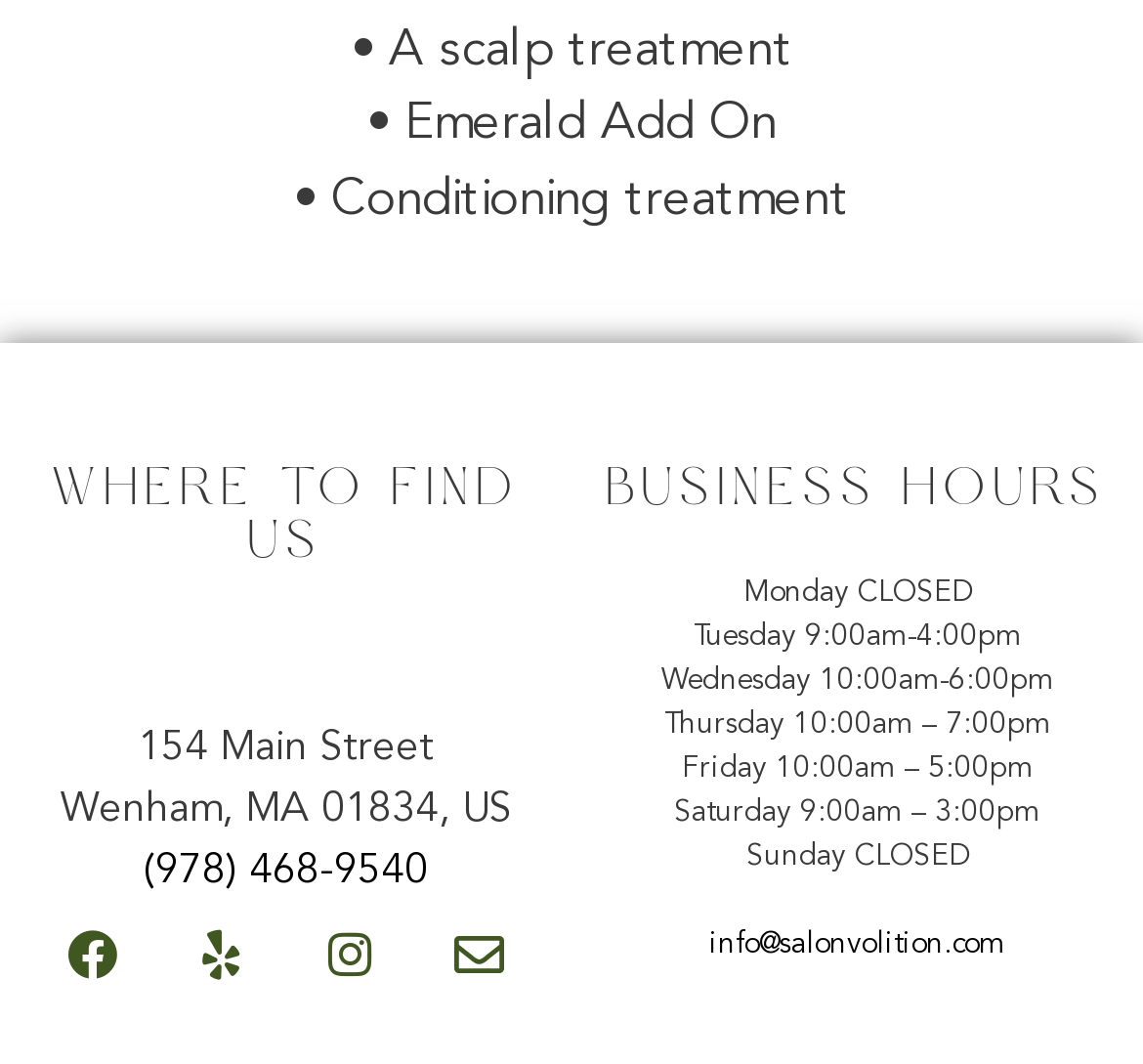What are the business hours on Tuesday?
Using the visual information from the image, give a one-word or short-phrase answer.

9:00am-4:00pm